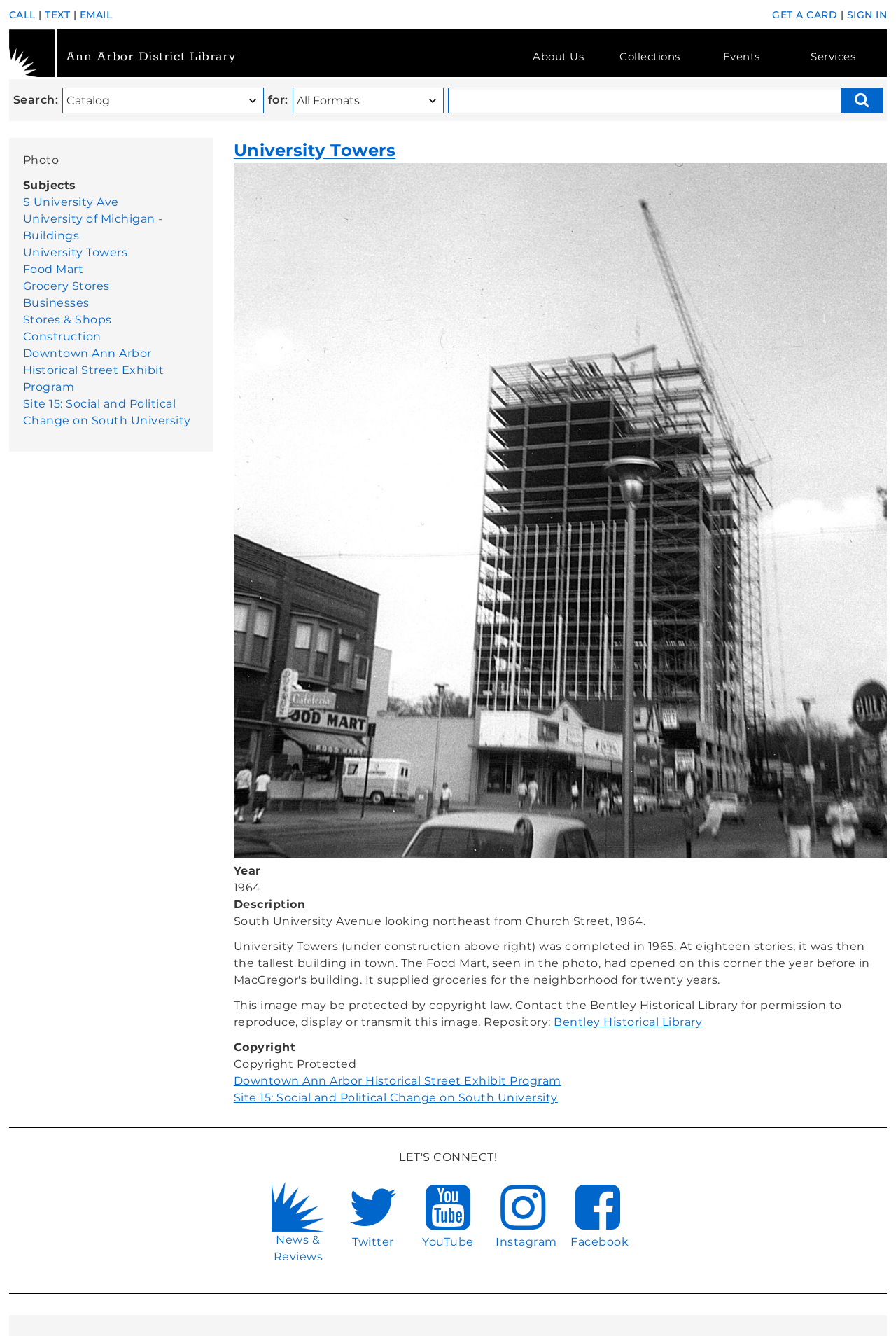Based on the element description: "Ann Arbor District Library", identify the bounding box coordinates for this UI element. The coordinates must be four float numbers between 0 and 1, listed as [left, top, right, bottom].

[0.01, 0.022, 0.405, 0.058]